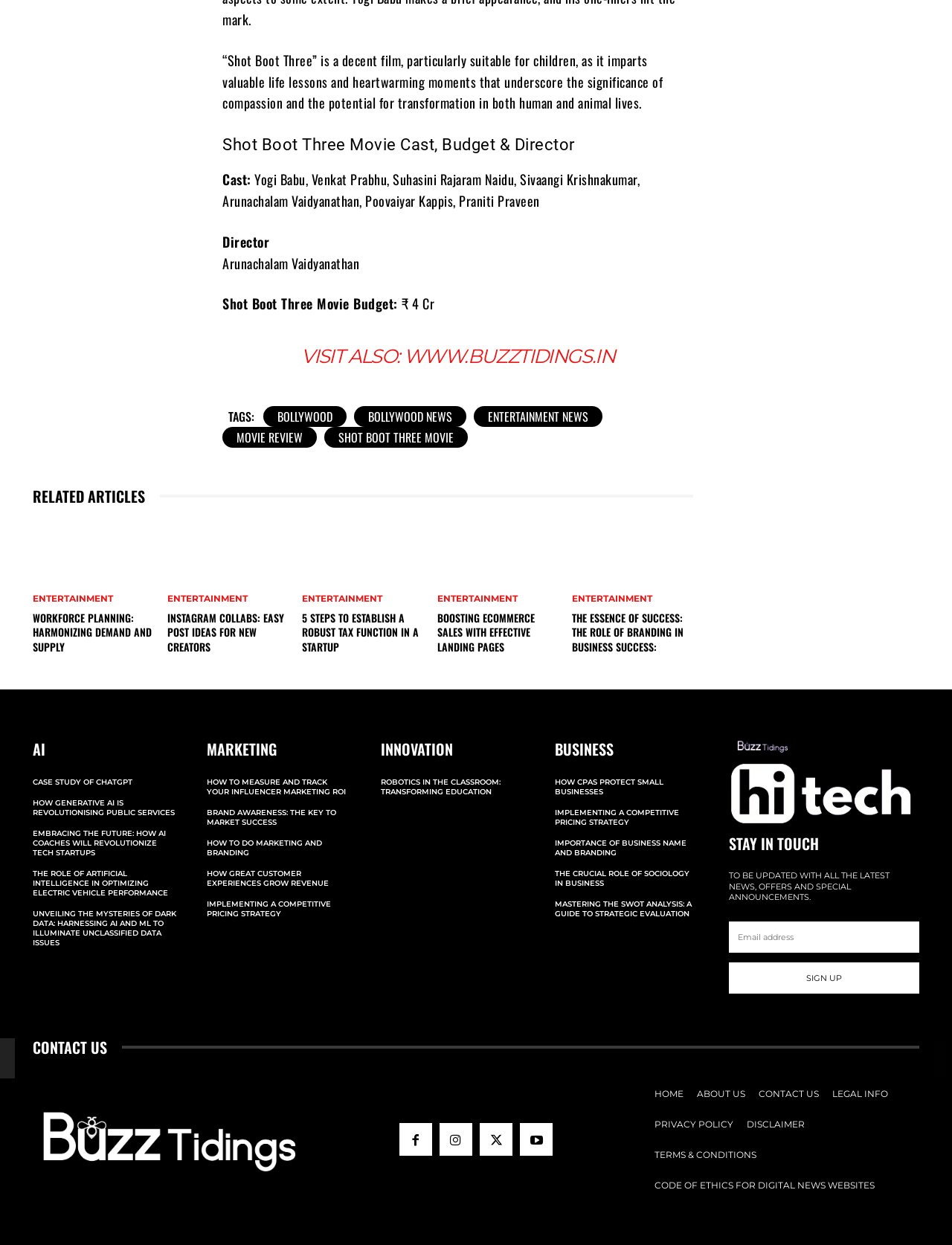What is the movie title being reviewed?
Based on the image, give a one-word or short phrase answer.

Shot Boot Three